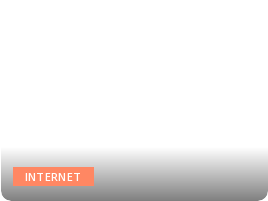What is the purpose of the gradient background?
Using the image, respond with a single word or phrase.

To draw attention